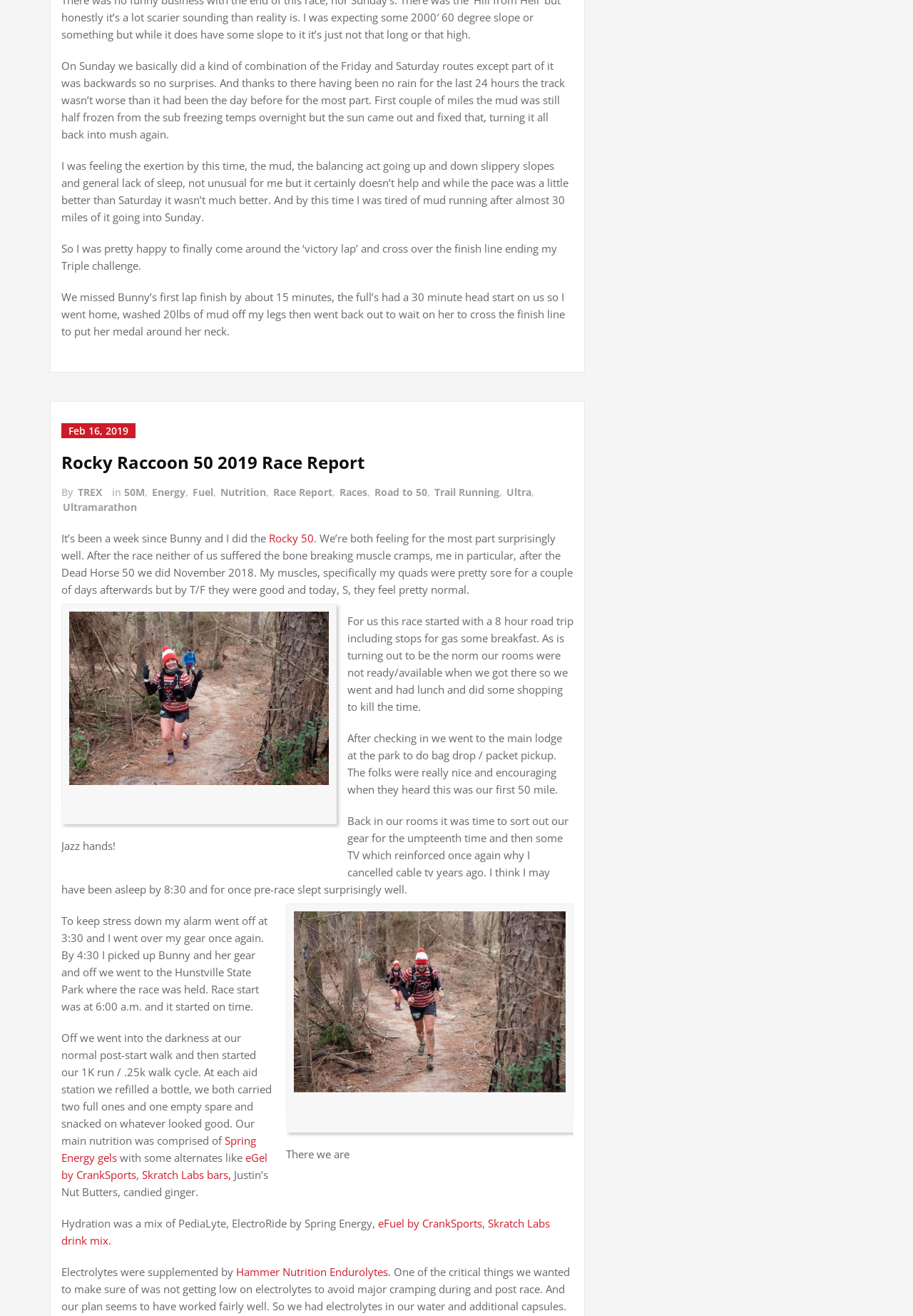Please identify the coordinates of the bounding box that should be clicked to fulfill this instruction: "Click the link to view the Rocky 50 race".

[0.295, 0.404, 0.344, 0.414]